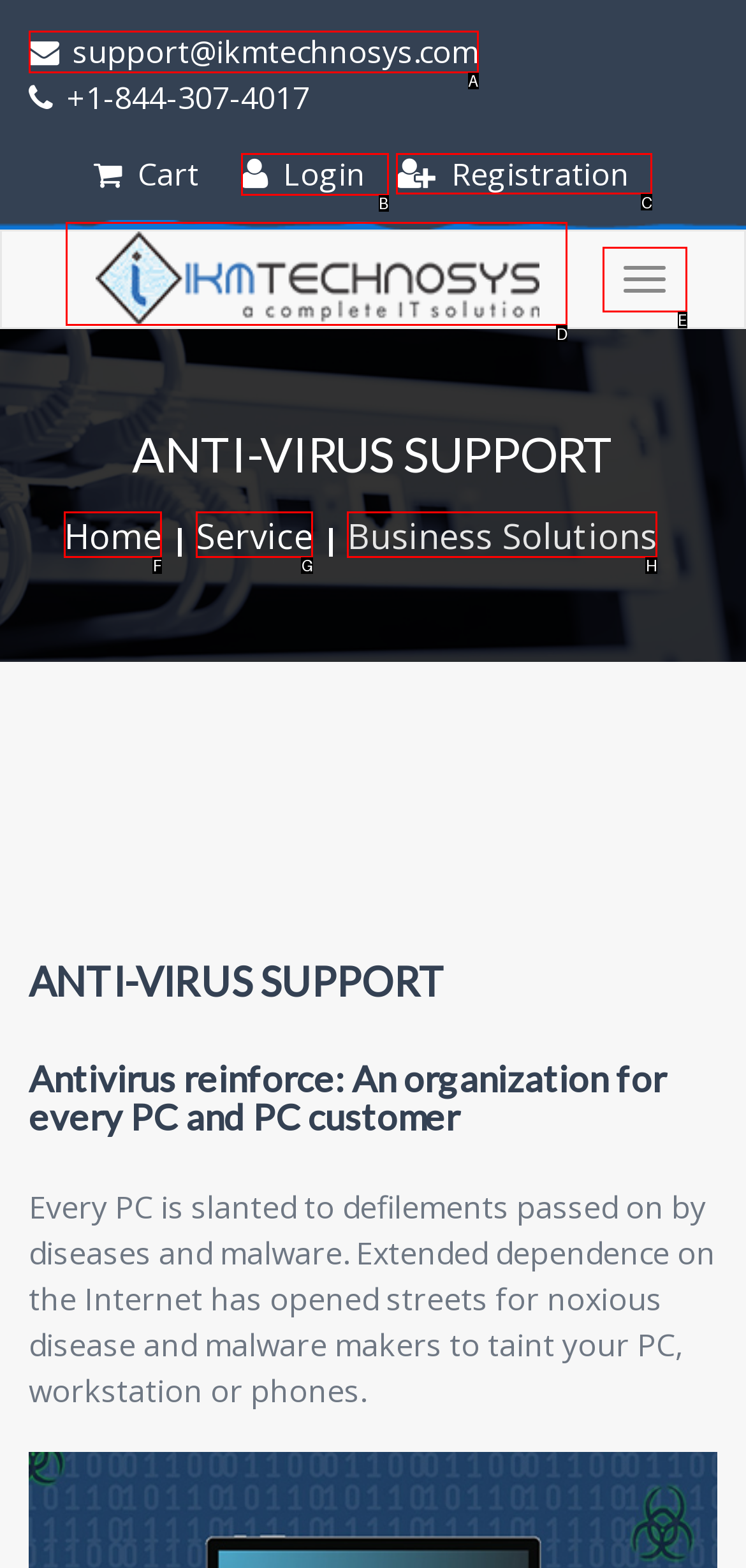Given the instruction: Register for an account, which HTML element should you click on?
Answer with the letter that corresponds to the correct option from the choices available.

C